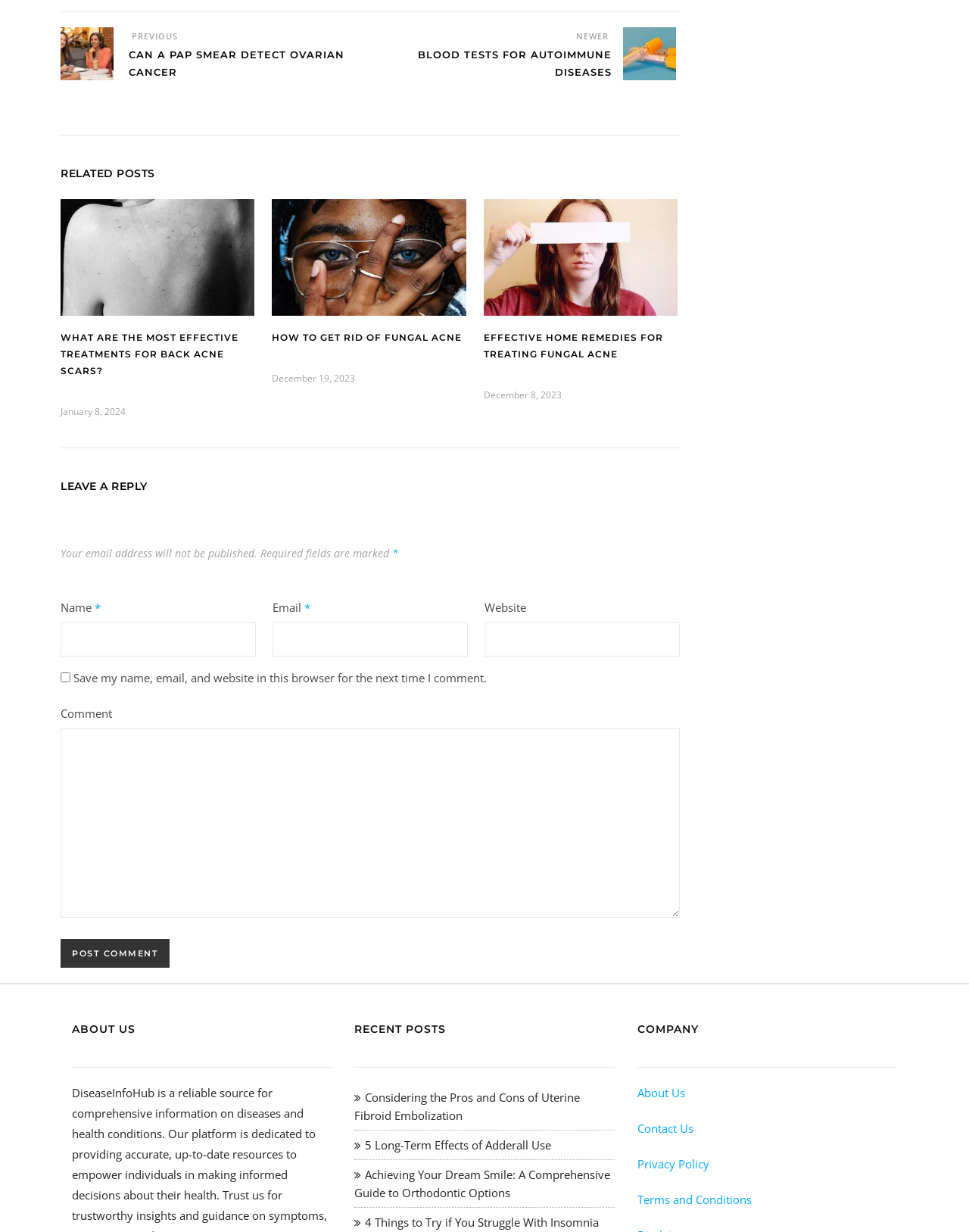Pinpoint the bounding box coordinates of the element you need to click to execute the following instruction: "Read the article about blood tests for autoimmune diseases". The bounding box should be represented by four float numbers between 0 and 1, in the format [left, top, right, bottom].

[0.382, 0.037, 0.631, 0.078]